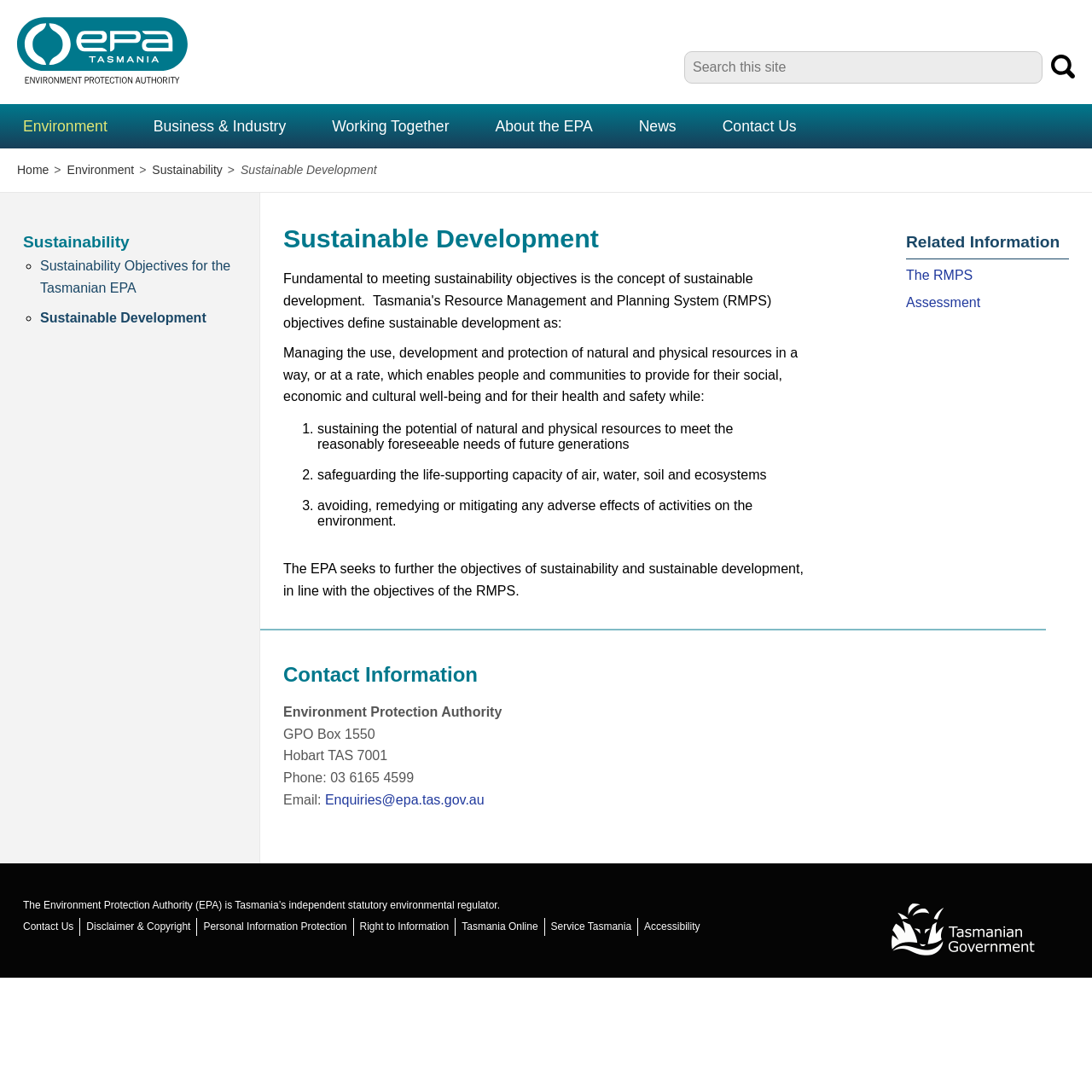What is the email address for enquiries?
Refer to the image and provide a detailed answer to the question.

I found the answer by looking at the contact information section, where it says 'Email: Enquiries@epa.tas.gov.au'.